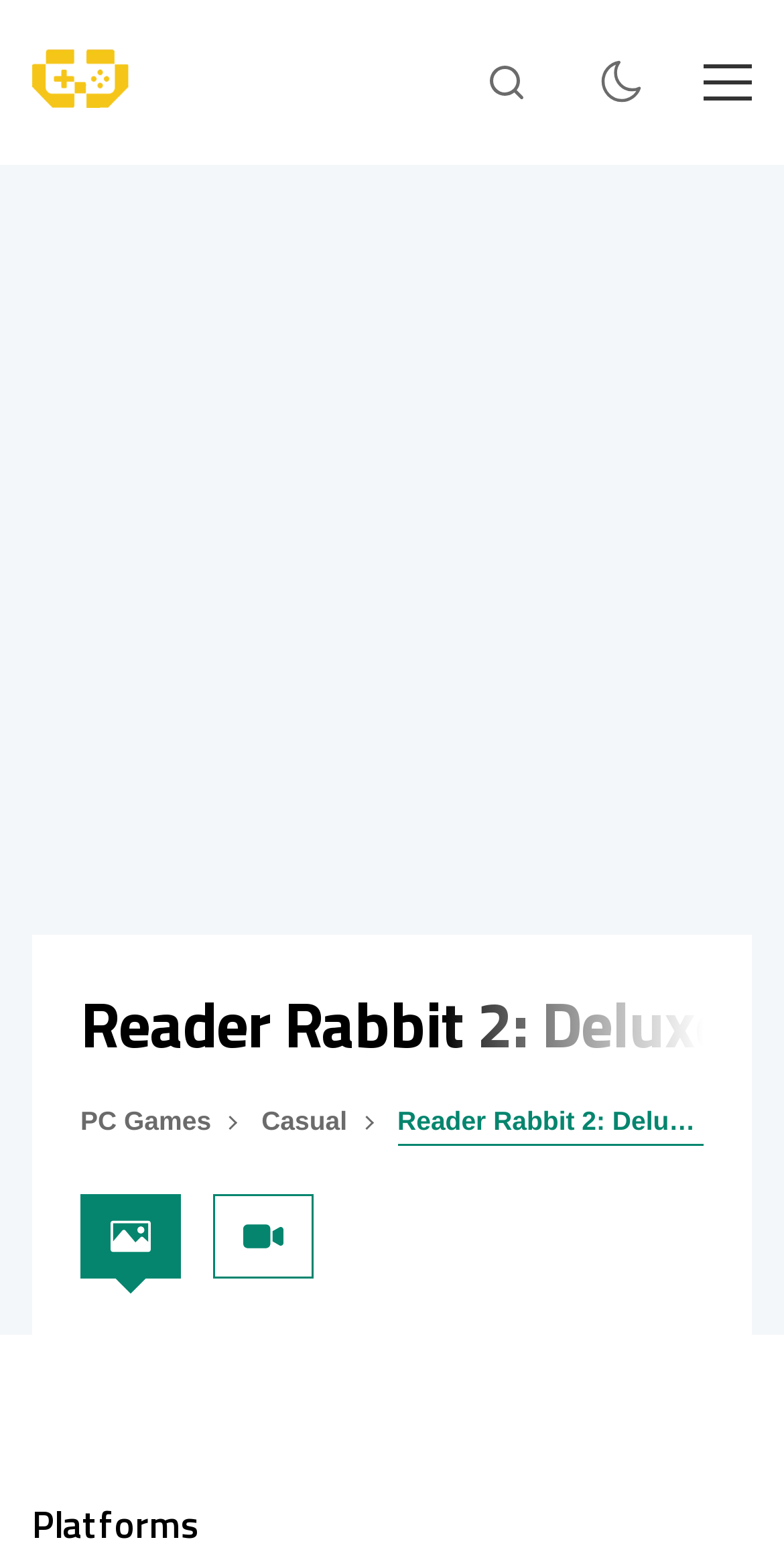Provide a brief response to the question using a single word or phrase: 
How many links are on the webpage?

4